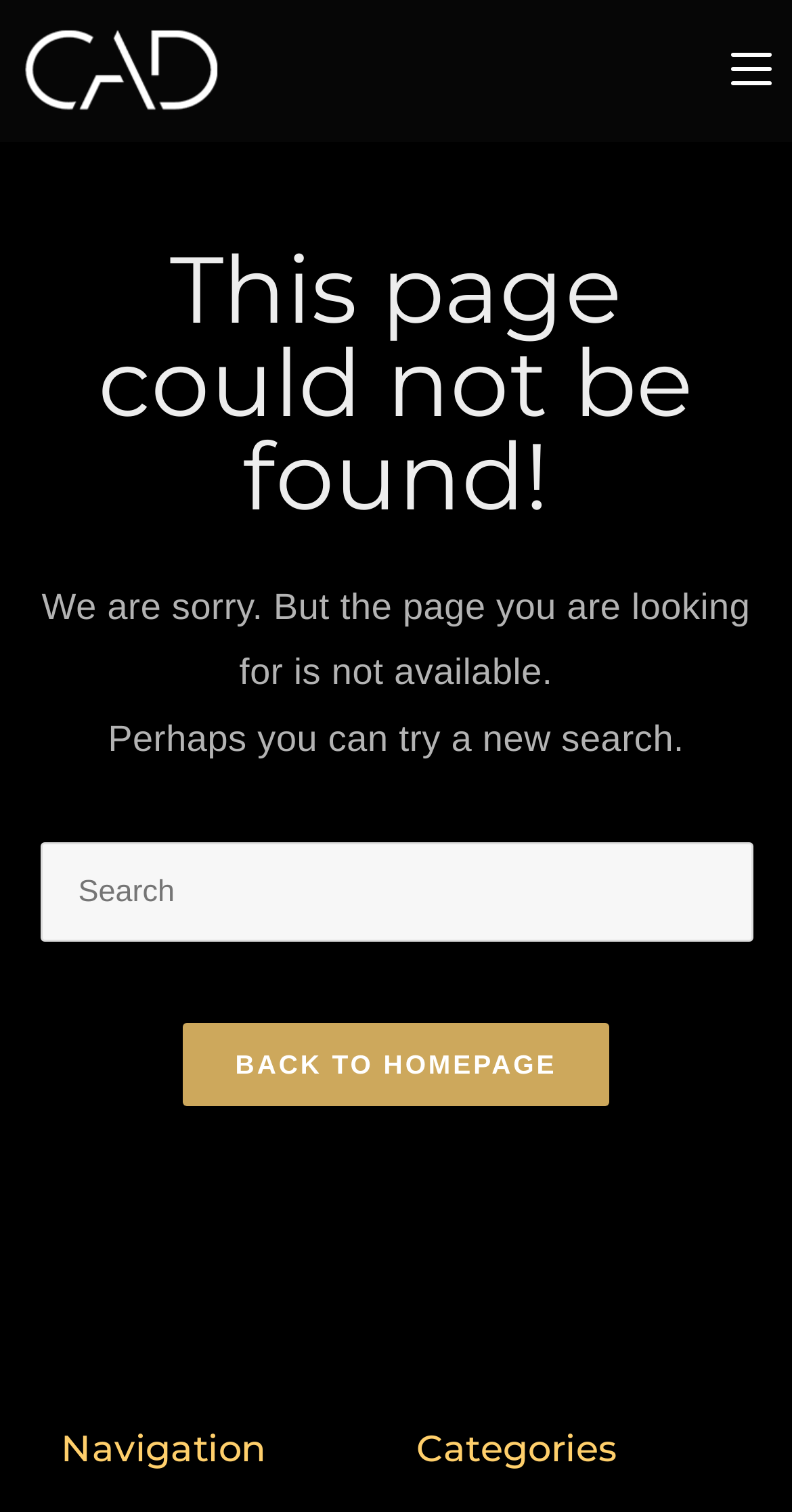Where can the user go if they want to go back to the homepage?
Please ensure your answer to the question is detailed and covers all necessary aspects.

The user can click on the 'BACK TO HOMEPAGE' link, which is located below the search box, to go back to the homepage of the website.